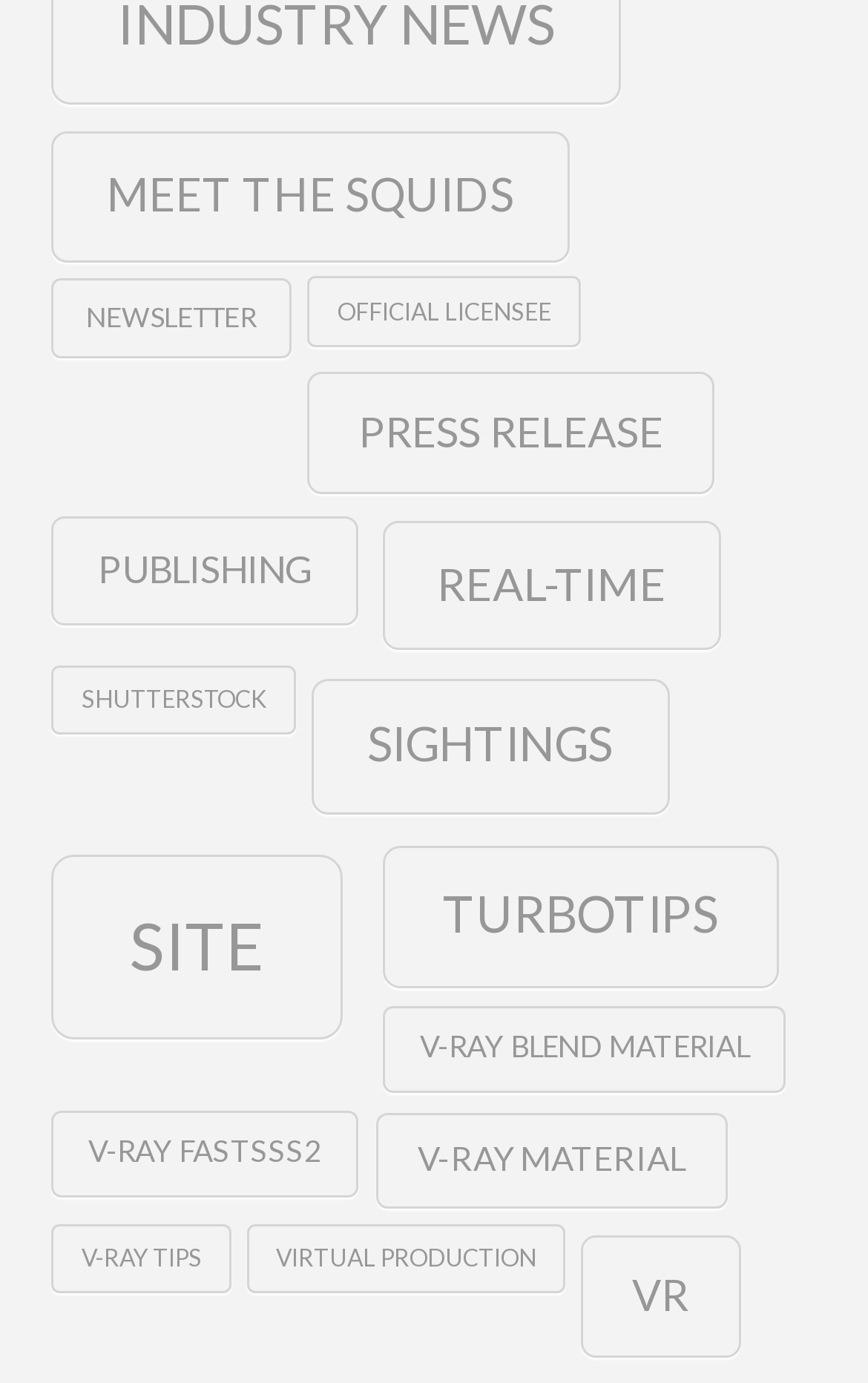Bounding box coordinates are specified in the format (top-left x, top-left y, bottom-right x, bottom-right y). All values are floating point numbers bounded between 0 and 1. Please provide the bounding box coordinate of the region this sentence describes: Virtual Production

[0.283, 0.885, 0.652, 0.935]